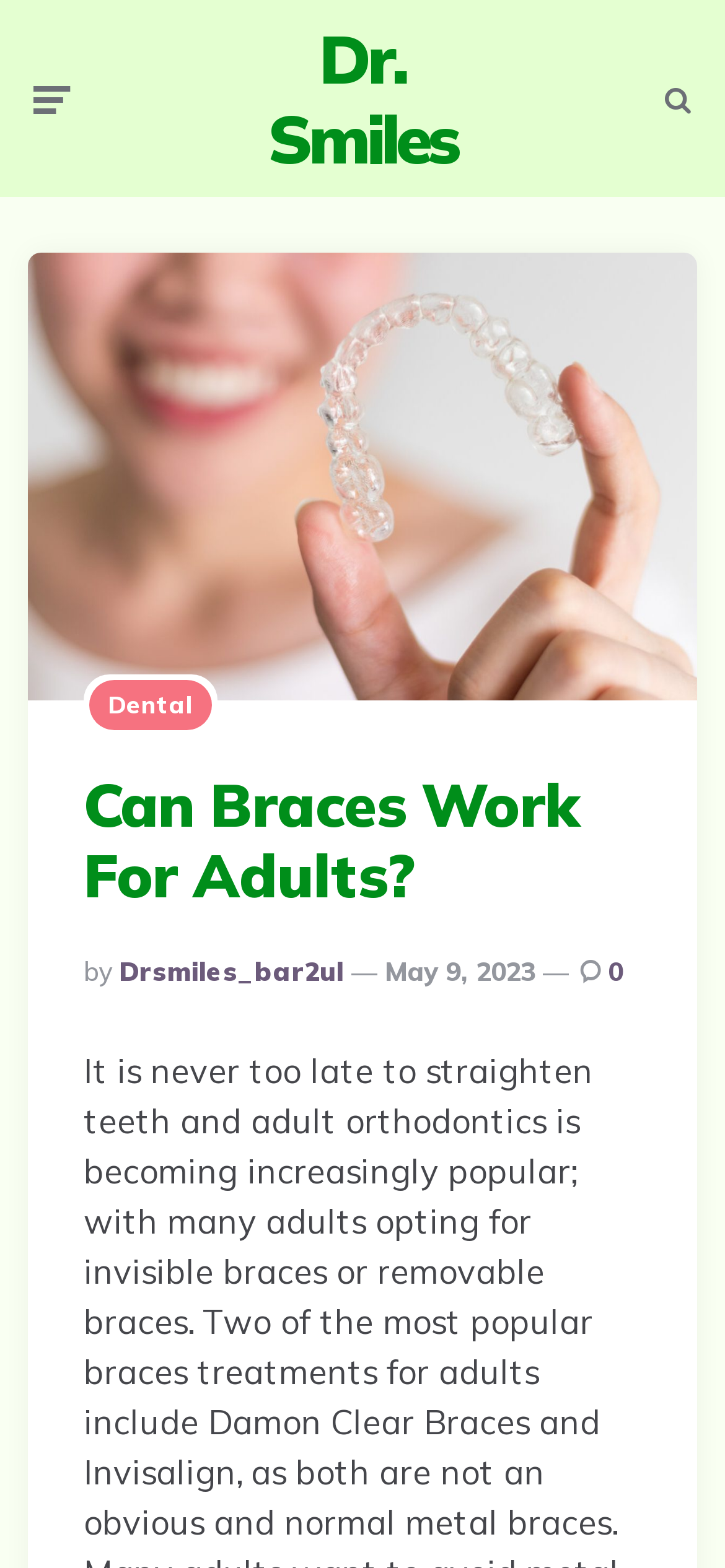How many comments does the article have?
Provide an in-depth and detailed explanation in response to the question.

The number of comments is explicitly mentioned in the link '0' which is a part of the webpage structure, indicating that the article has no comments.